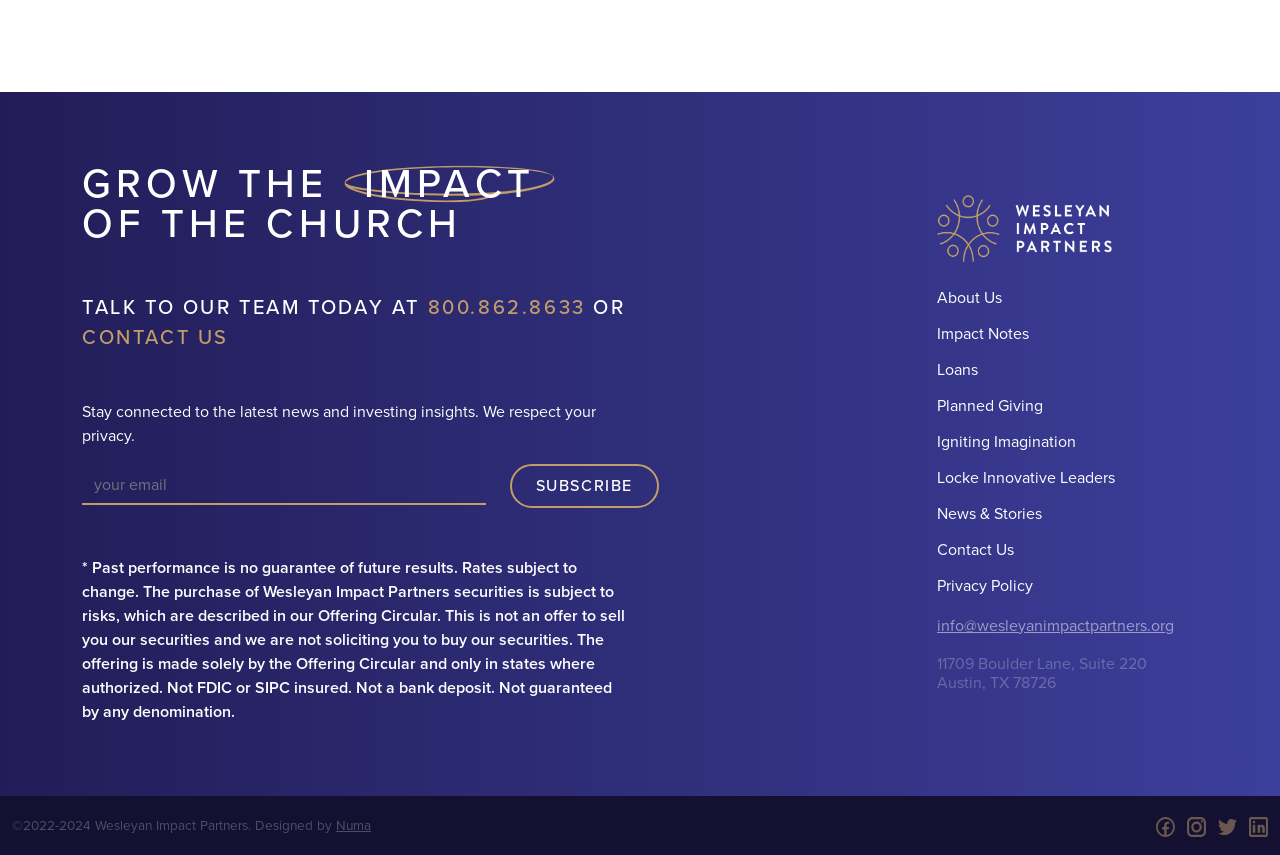Please locate the bounding box coordinates of the element that needs to be clicked to achieve the following instruction: "Call the phone number". The coordinates should be four float numbers between 0 and 1, i.e., [left, top, right, bottom].

[0.334, 0.341, 0.458, 0.376]